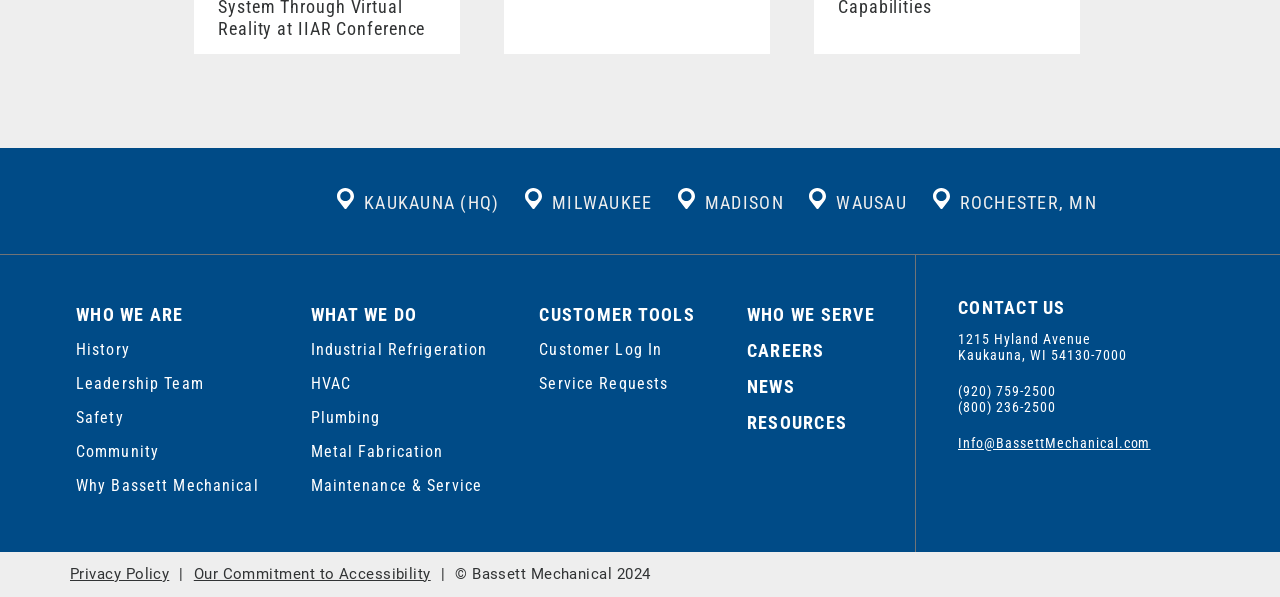Please determine the bounding box coordinates of the clickable area required to carry out the following instruction: "Learn about Industrial Refrigeration". The coordinates must be four float numbers between 0 and 1, represented as [left, top, right, bottom].

[0.243, 0.558, 0.381, 0.615]